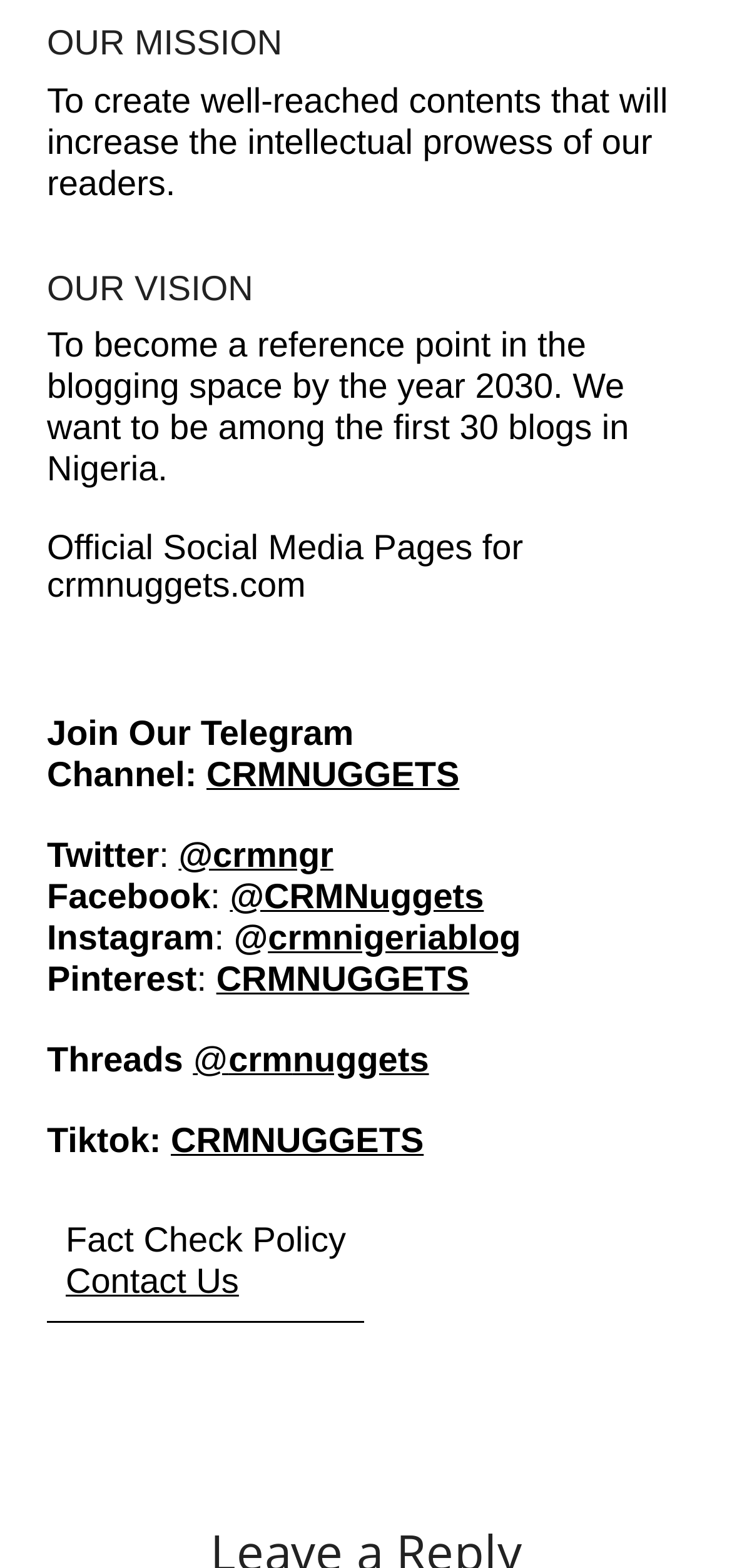Review the image closely and give a comprehensive answer to the question: How many social media platforms are listed?

The webpage lists six social media platforms, namely Telegram, Twitter, Facebook, Instagram, Pinterest, and Tiktok, with their corresponding links and handles, allowing users to connect with the website on these platforms.